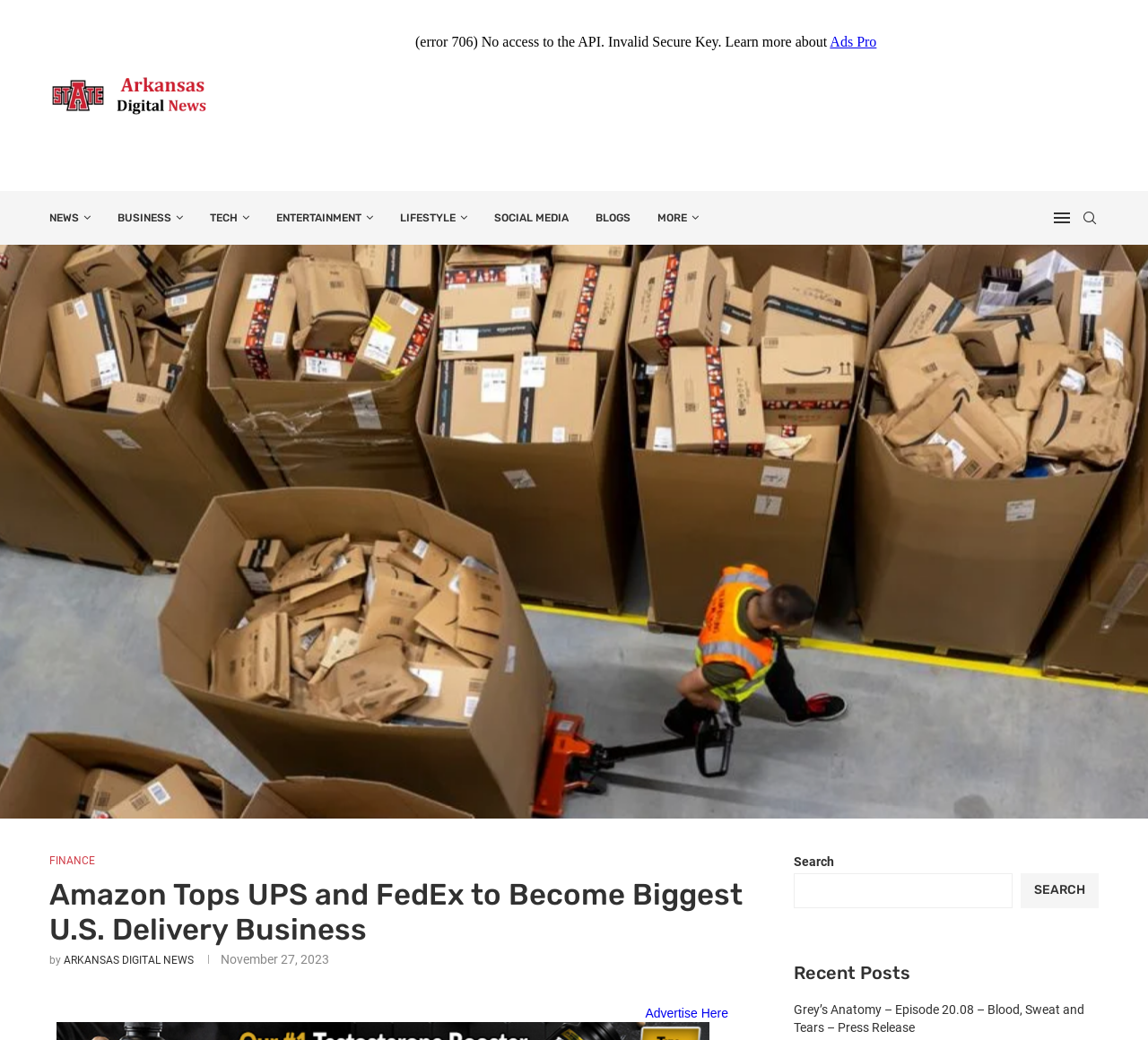What is the date of the article?
From the screenshot, supply a one-word or short-phrase answer.

November 27, 2023